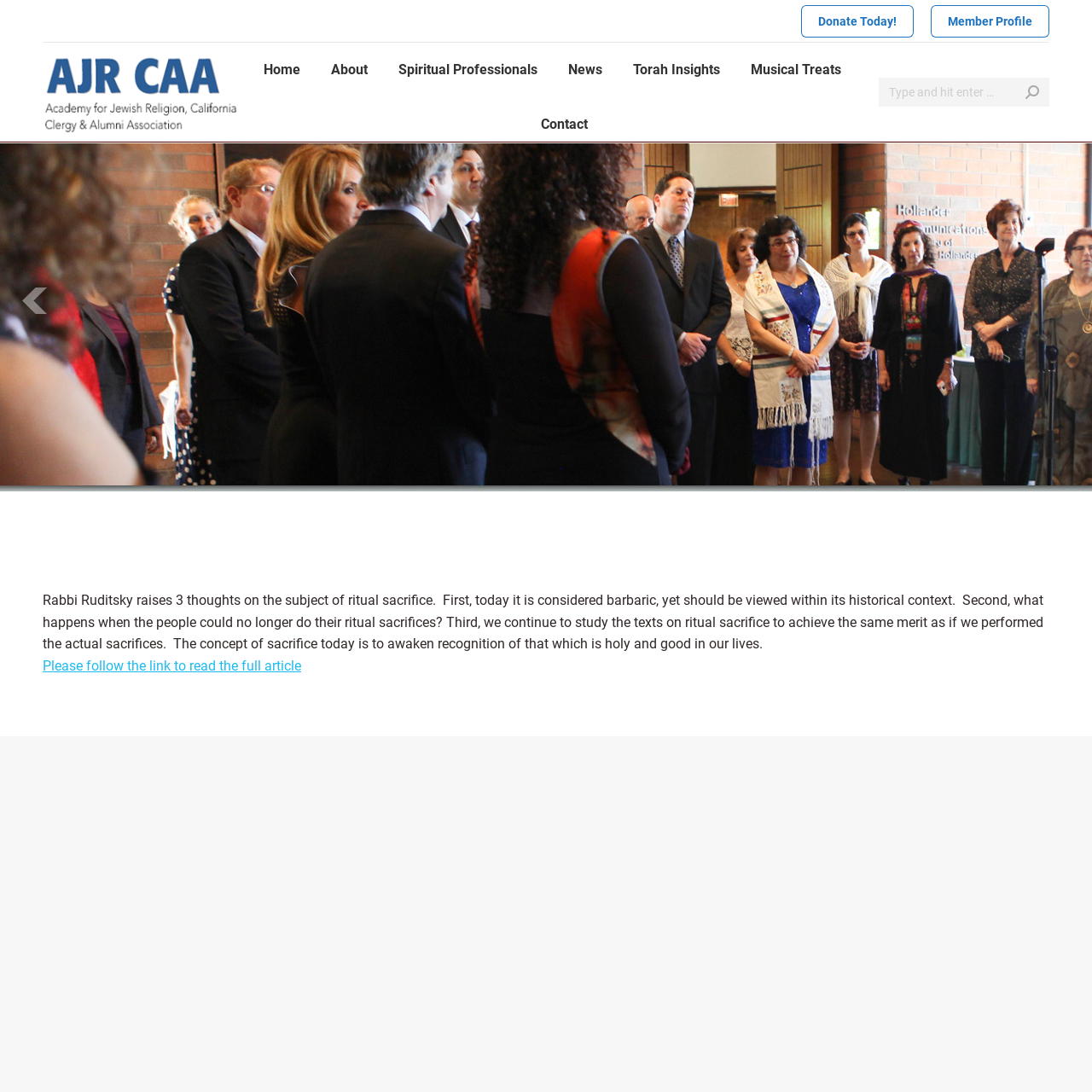Please give the bounding box coordinates of the area that should be clicked to fulfill the following instruction: "Click Donate Today!". The coordinates should be in the format of four float numbers from 0 to 1, i.e., [left, top, right, bottom].

[0.734, 0.005, 0.837, 0.034]